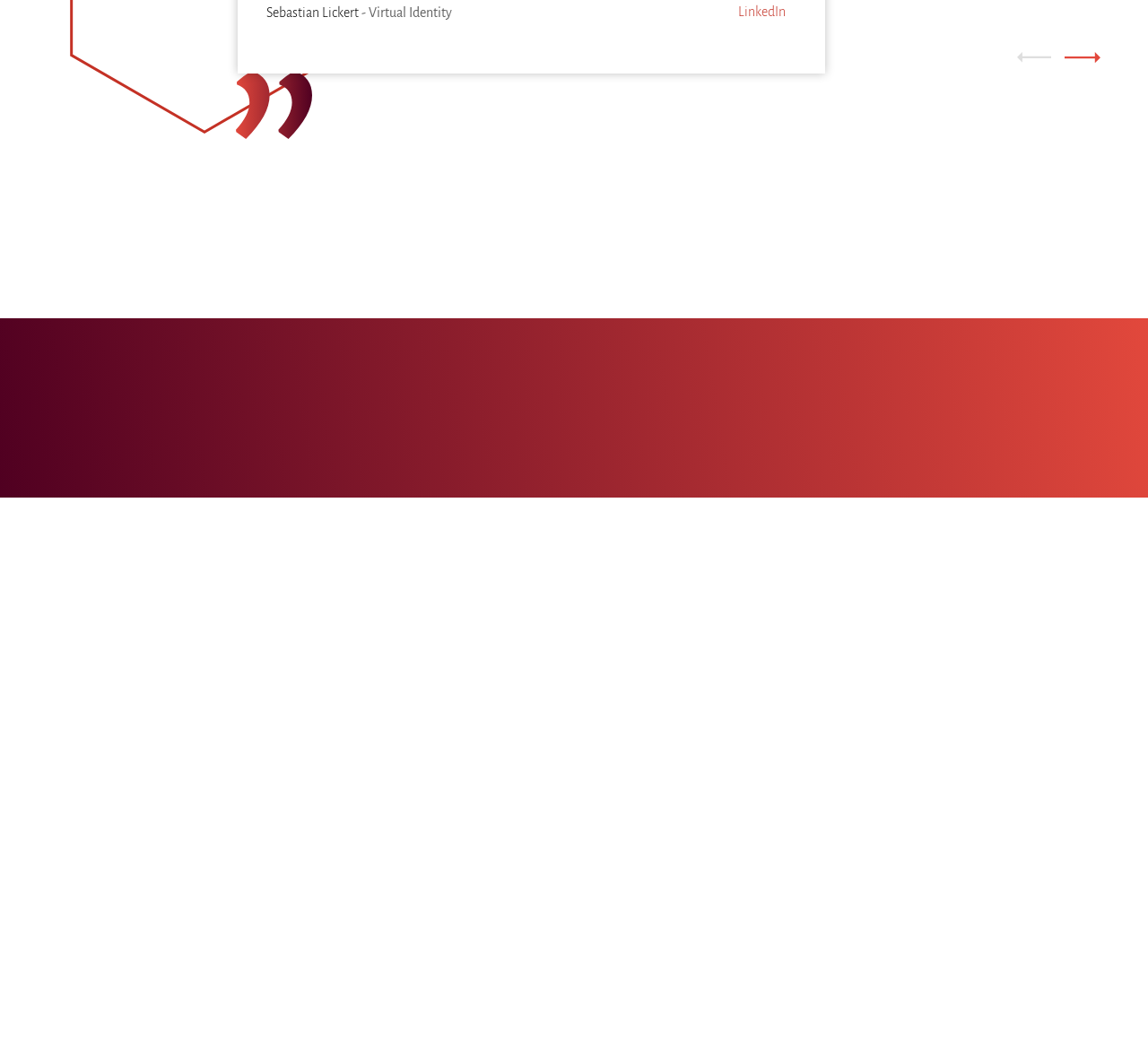What is the name of the person with a link to Virtual Identity?
Give a detailed and exhaustive answer to the question.

I found the heading 'Sebastian Lickert' with a link 'Virtual Identity' next to it, so I concluded that Sebastian Lickert is the person with a link to Virtual Identity.